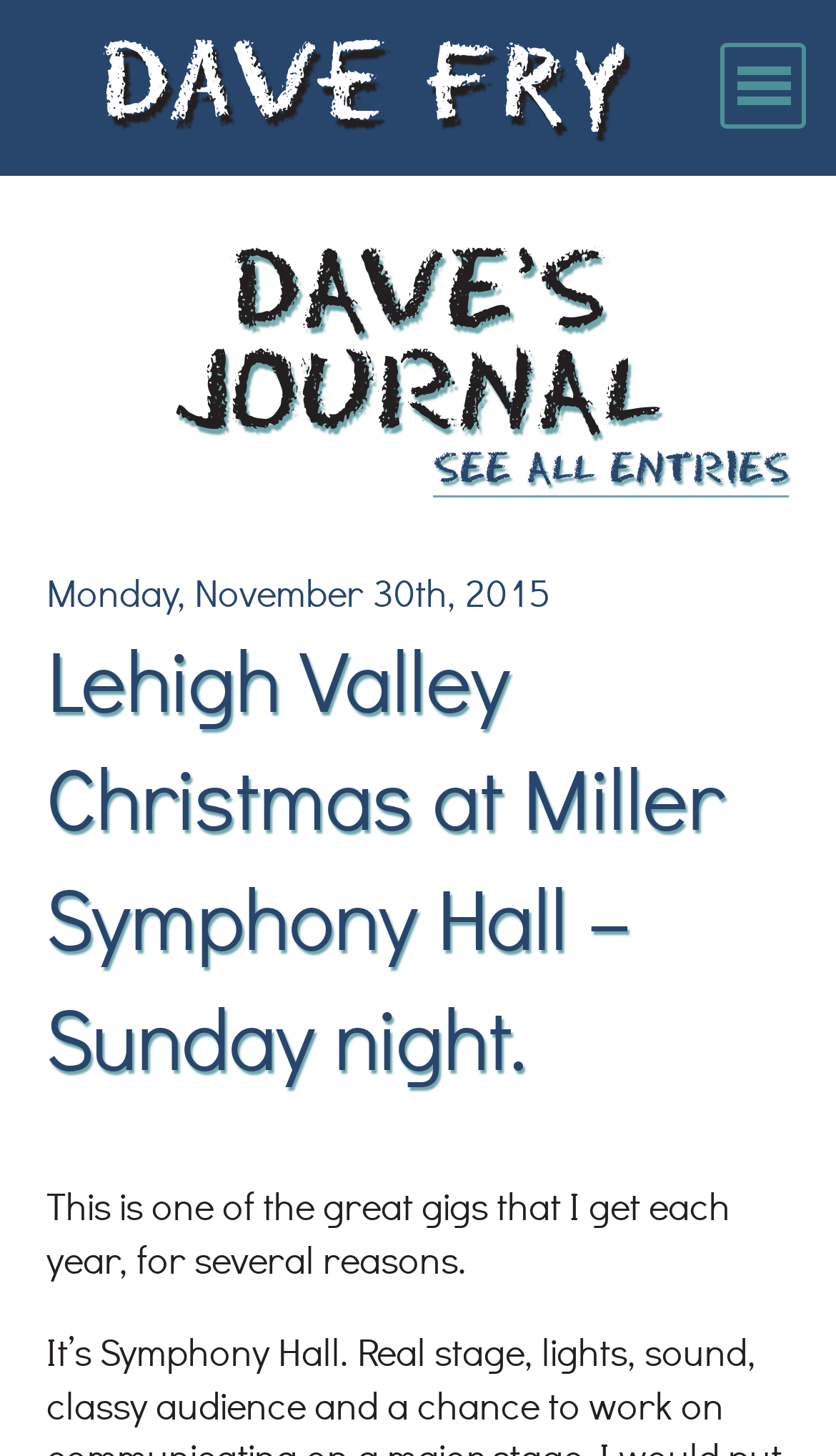Find and provide the bounding box coordinates for the UI element described with: "Kids’ Pix".

[0.0, 0.601, 1.0, 0.661]